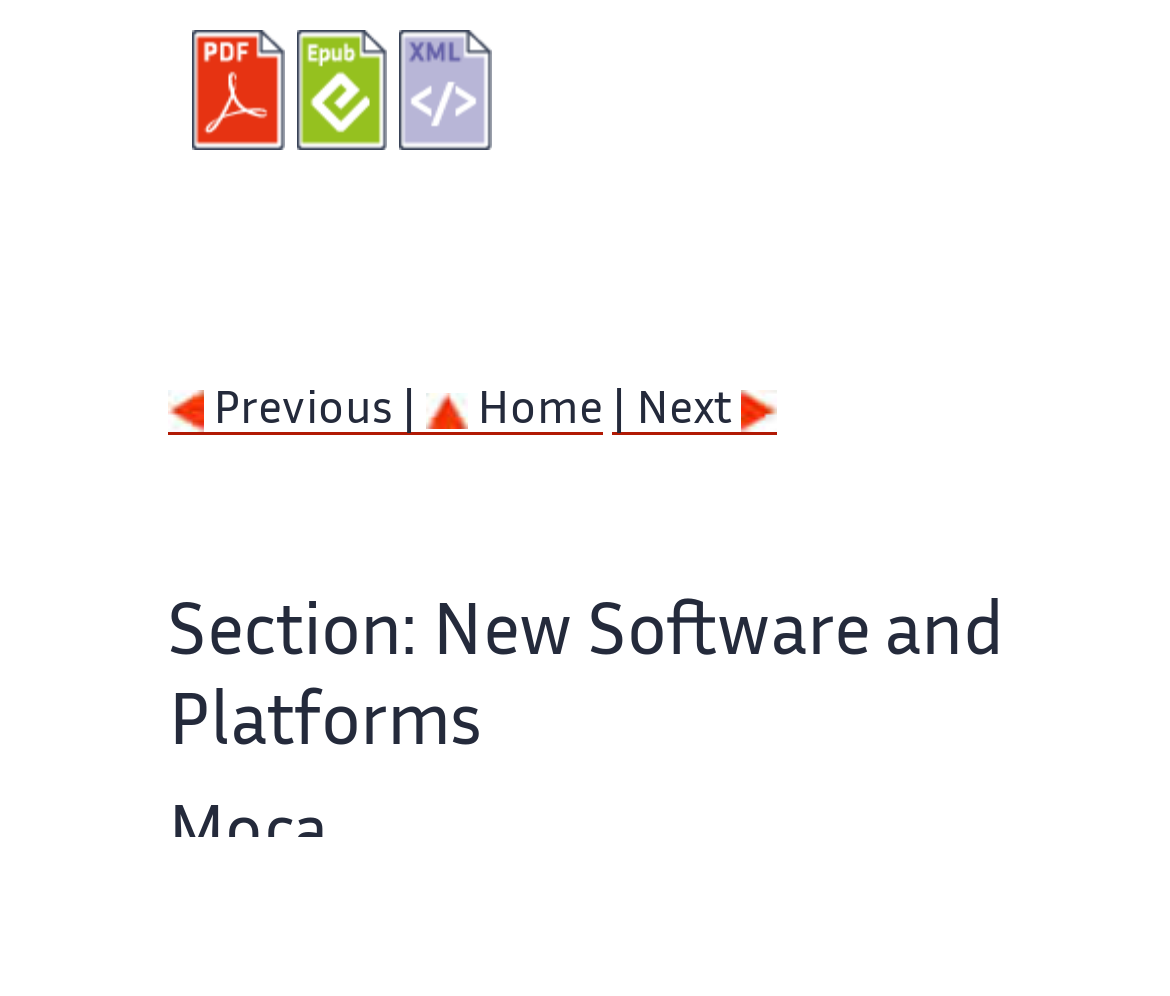Please find the bounding box for the following UI element description. Provide the coordinates in (top-left x, top-left y, bottom-right x, bottom-right y) format, with values between 0 and 1: Previous |

[0.144, 0.396, 0.364, 0.438]